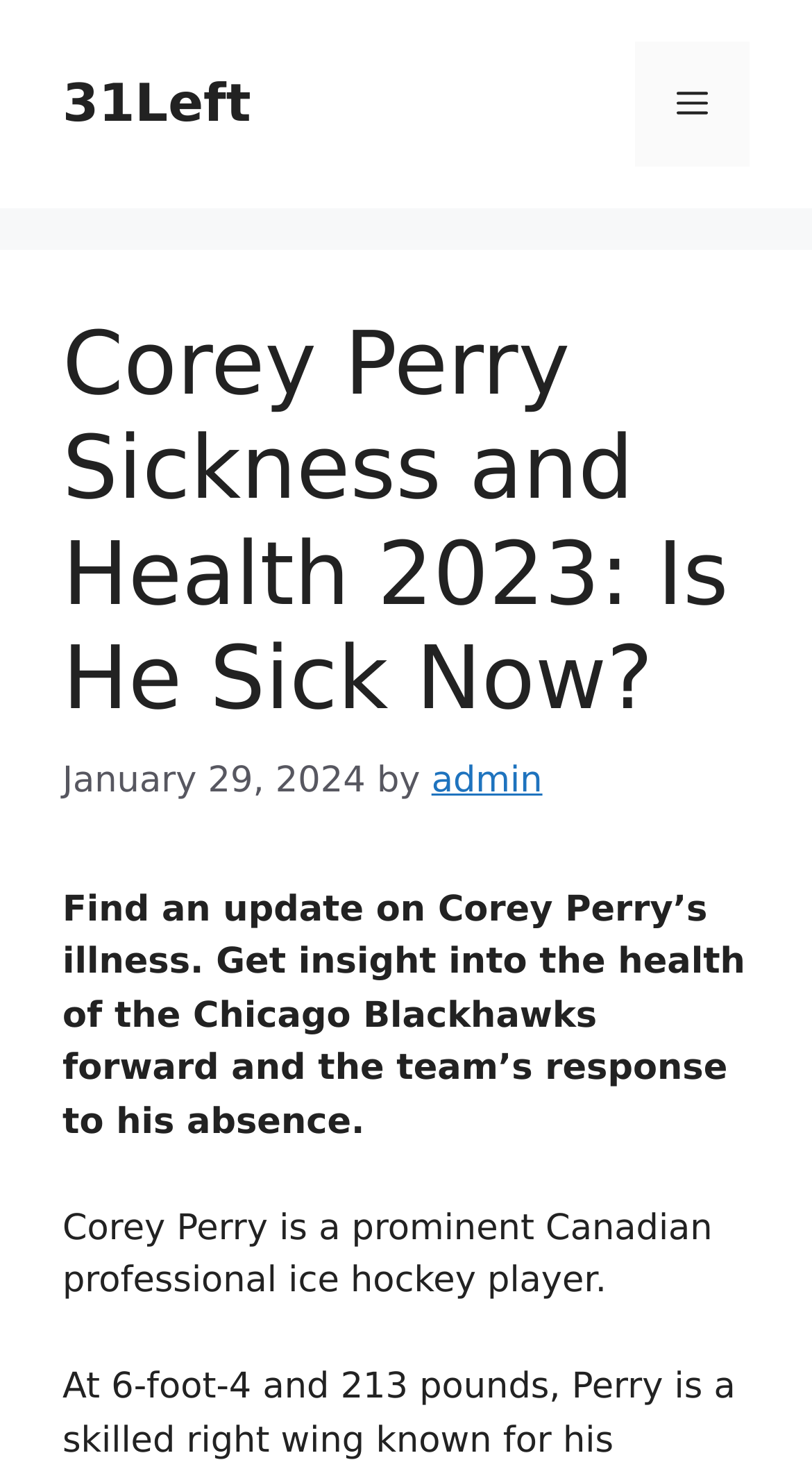Extract the top-level heading from the webpage and provide its text.

Corey Perry Sickness and Health 2023: Is He Sick Now?